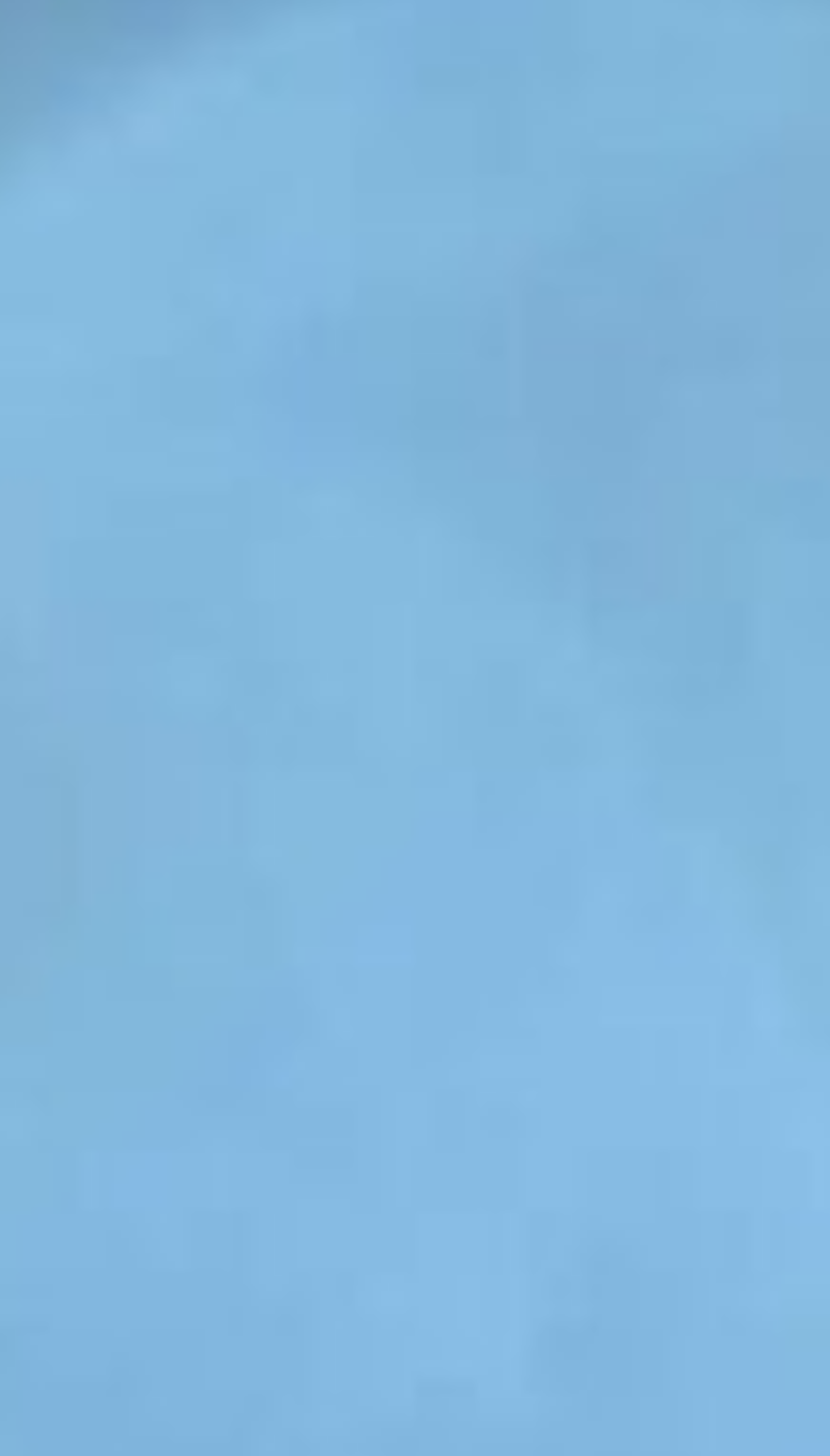Identify the coordinates of the bounding box for the element that must be clicked to accomplish the instruction: "Join now".

[0.138, 0.334, 0.862, 0.407]